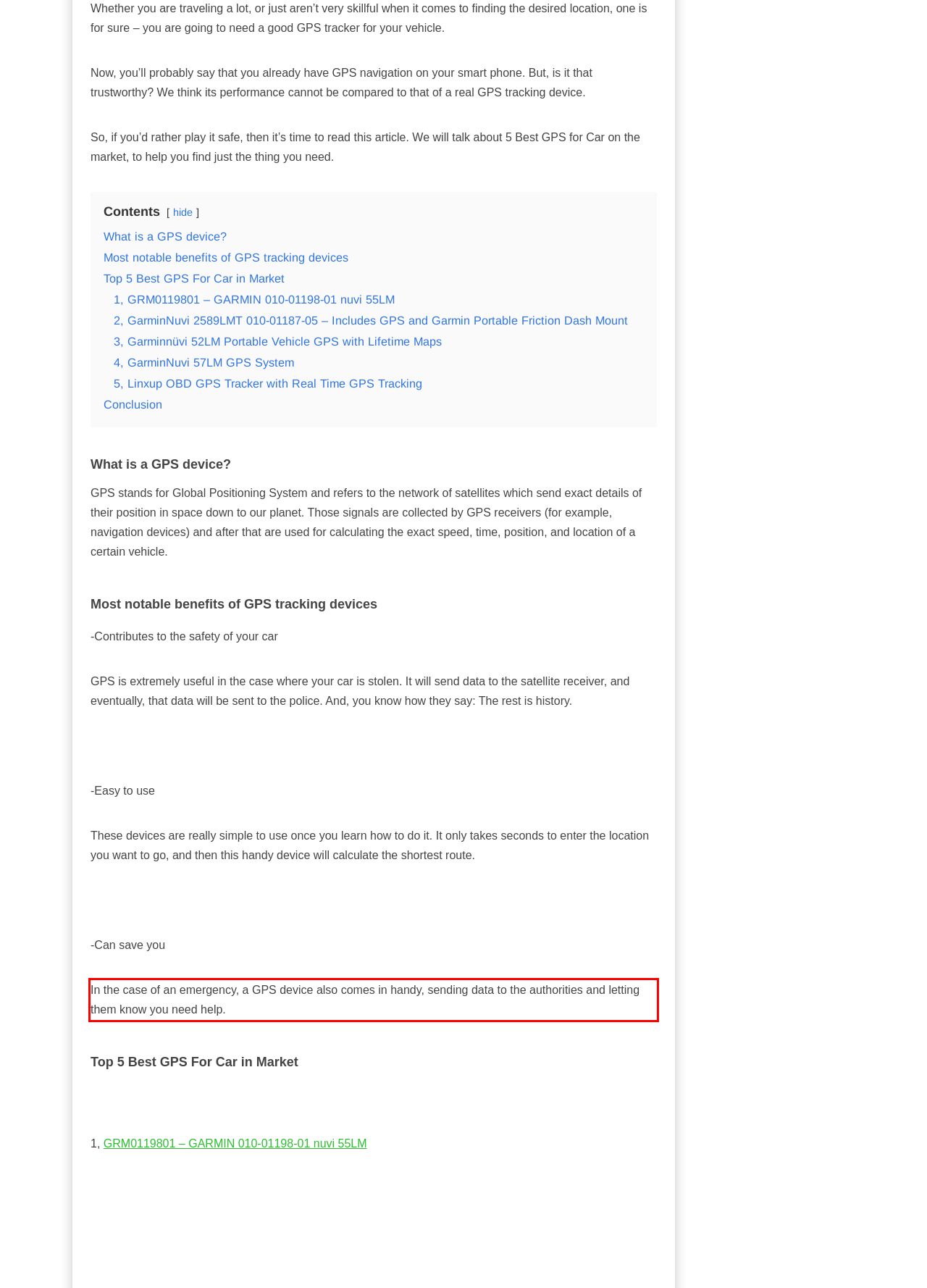Examine the webpage screenshot and use OCR to recognize and output the text within the red bounding box.

In the case of an emergency, a GPS device also comes in handy, sending data to the authorities and letting them know you need help.